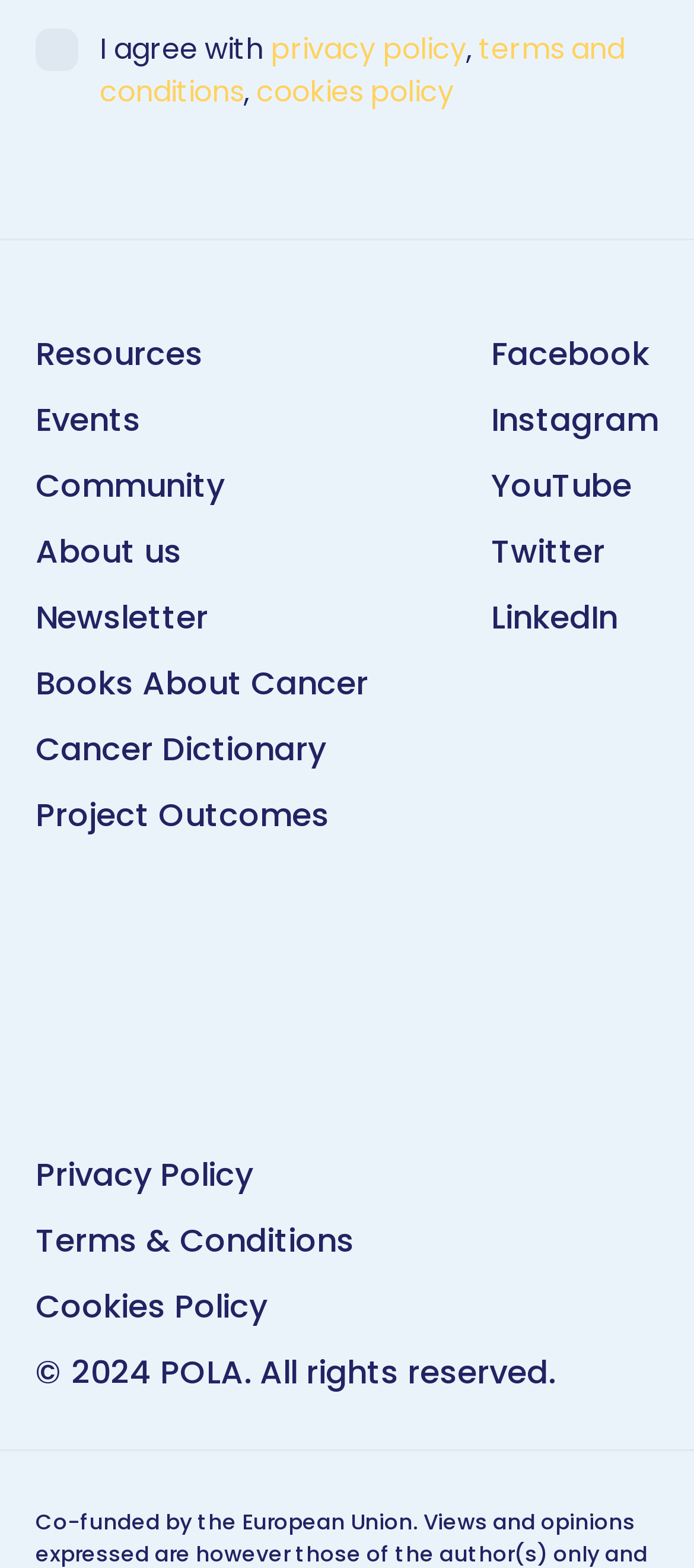Respond to the question below with a single word or phrase:
What is the theme of the webpage?

Cancer